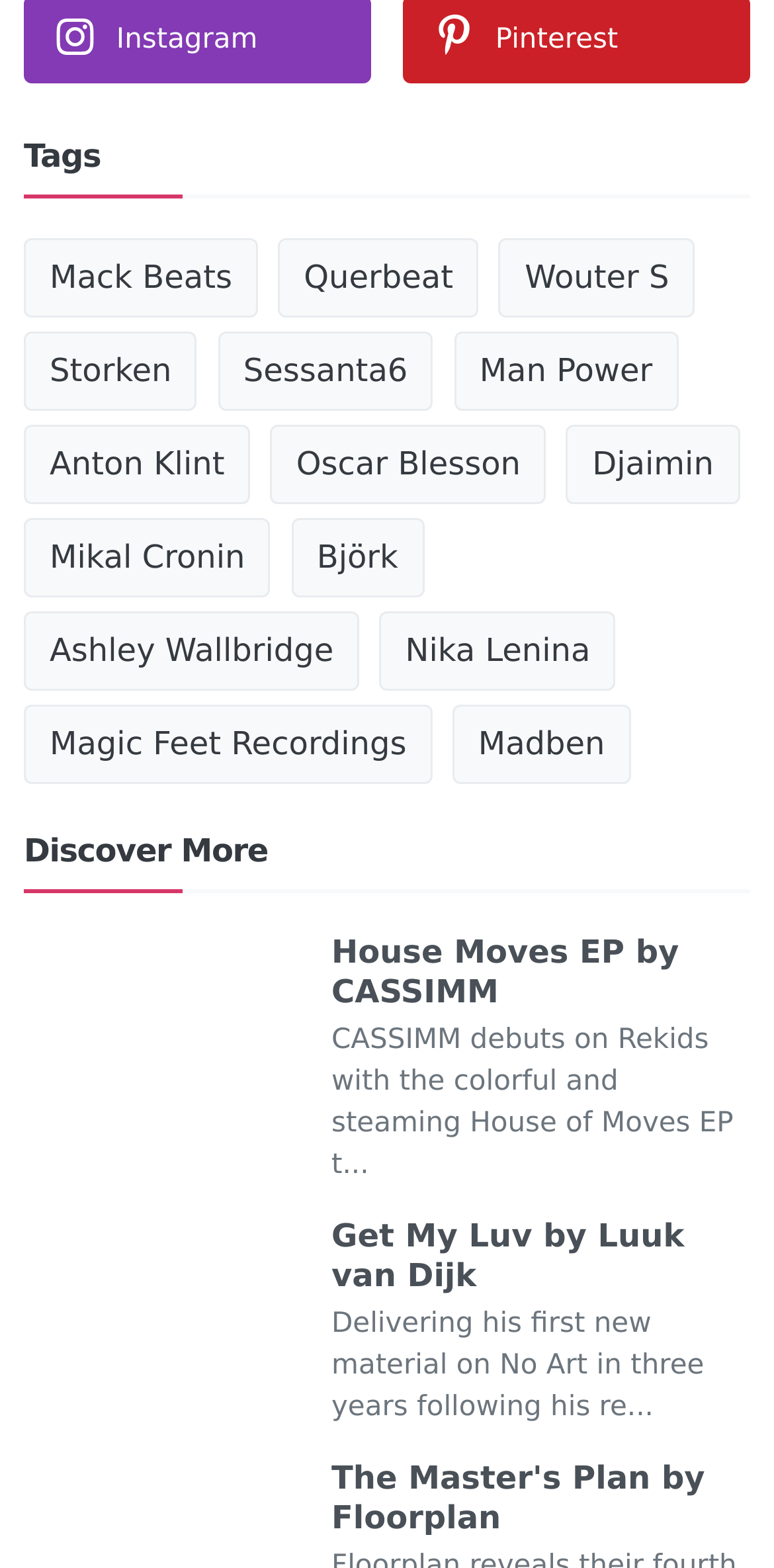Find the bounding box coordinates of the element I should click to carry out the following instruction: "Discover more music under the Discover More section".

[0.031, 0.528, 0.969, 0.558]